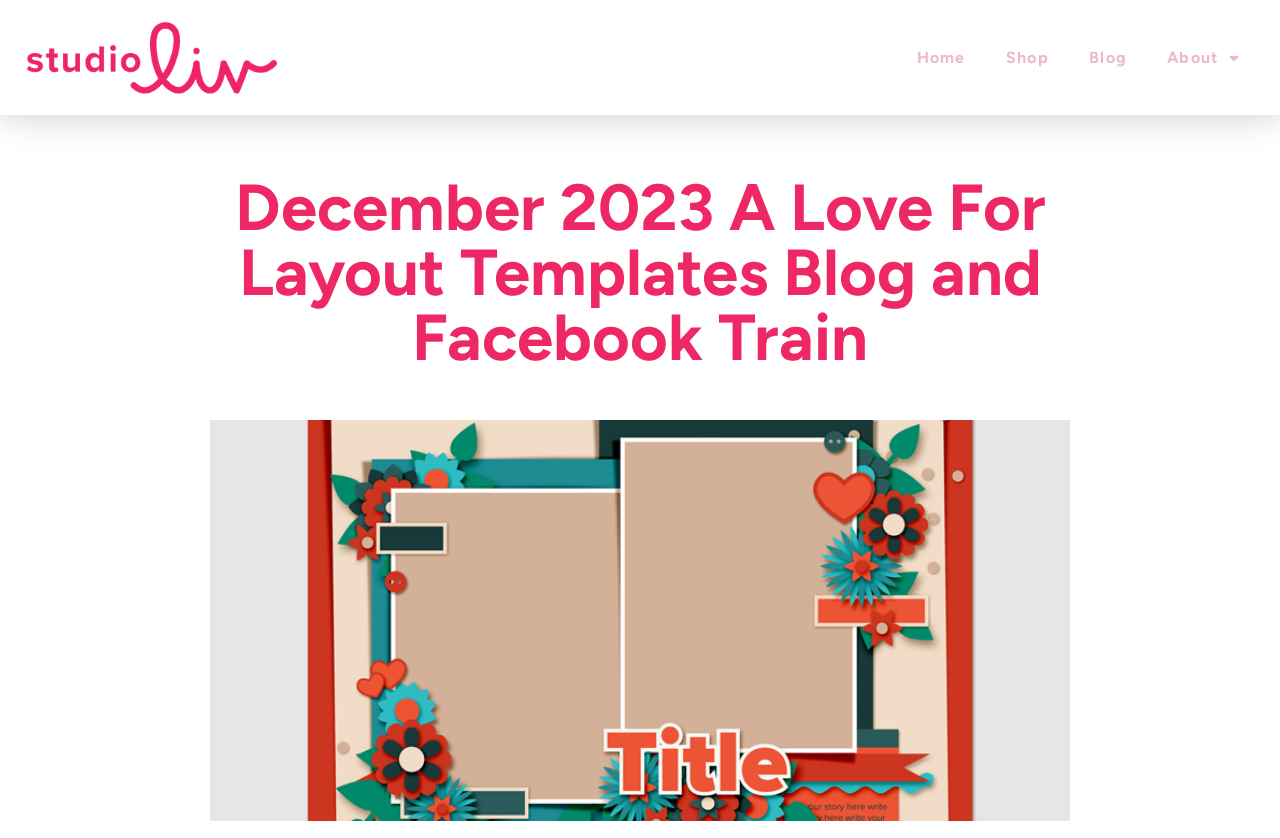How many main navigation links are there?
Answer the question using a single word or phrase, according to the image.

4